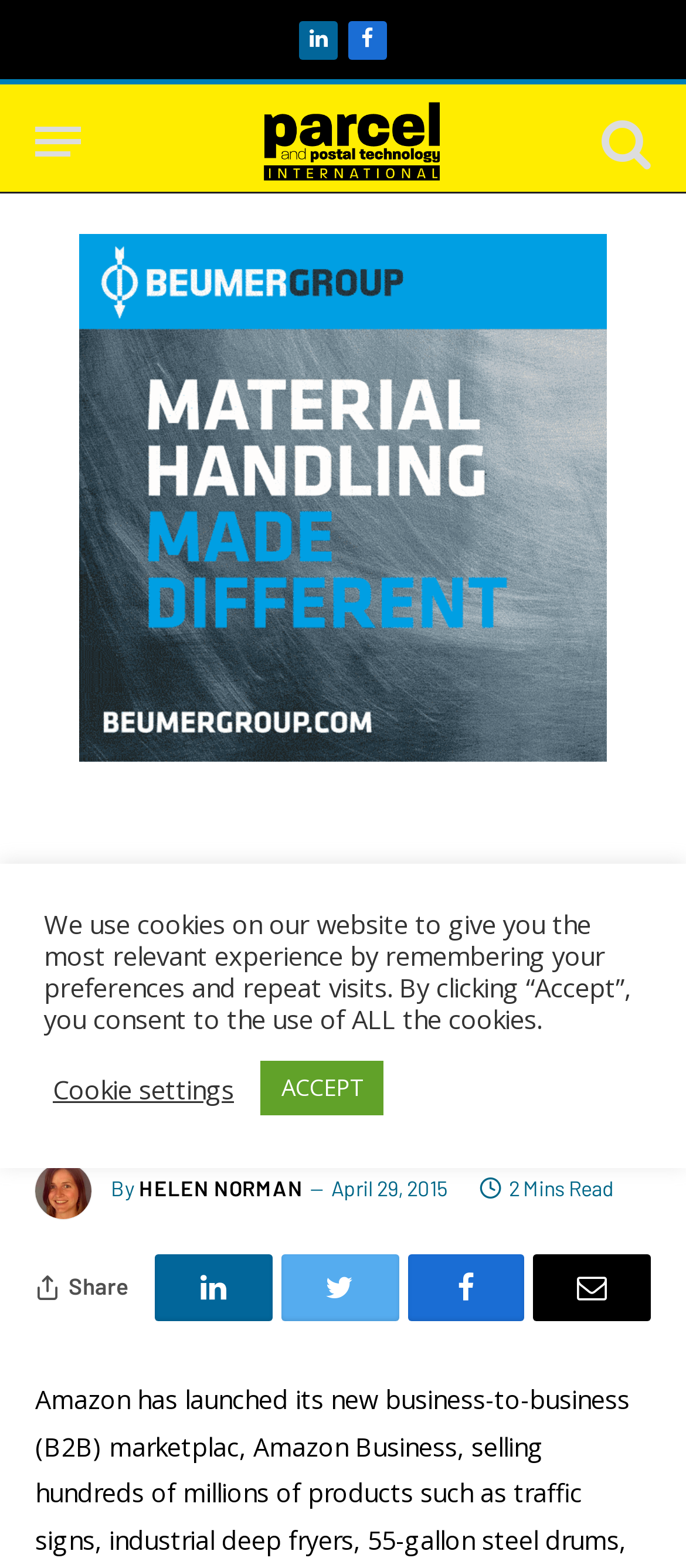Please specify the bounding box coordinates of the element that should be clicked to execute the given instruction: 'Share this article'. Ensure the coordinates are four float numbers between 0 and 1, expressed as [left, top, right, bottom].

[0.1, 0.811, 0.187, 0.829]